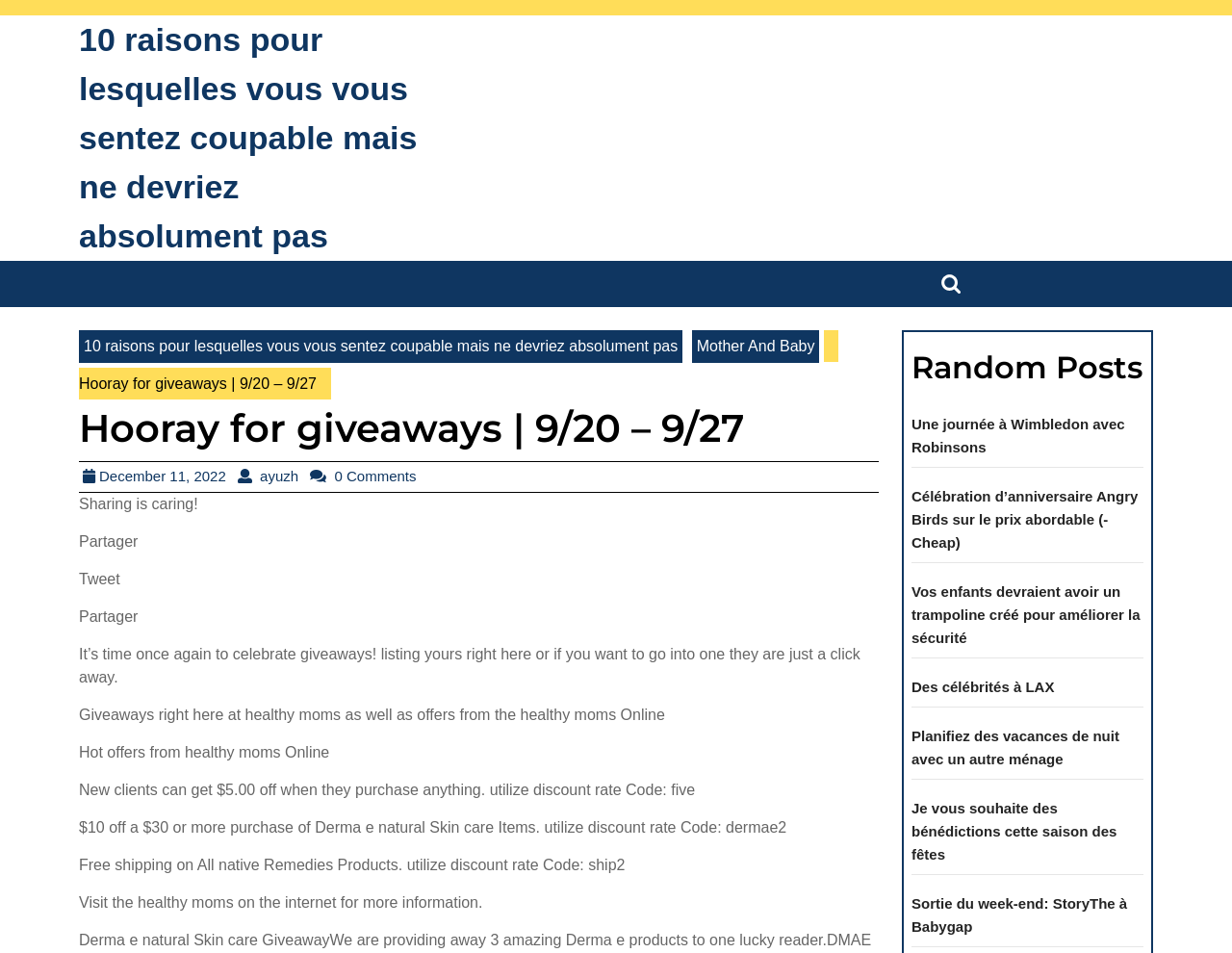Could you locate the bounding box coordinates for the section that should be clicked to accomplish this task: "Visit the Mother and Baby page".

[0.561, 0.346, 0.665, 0.381]